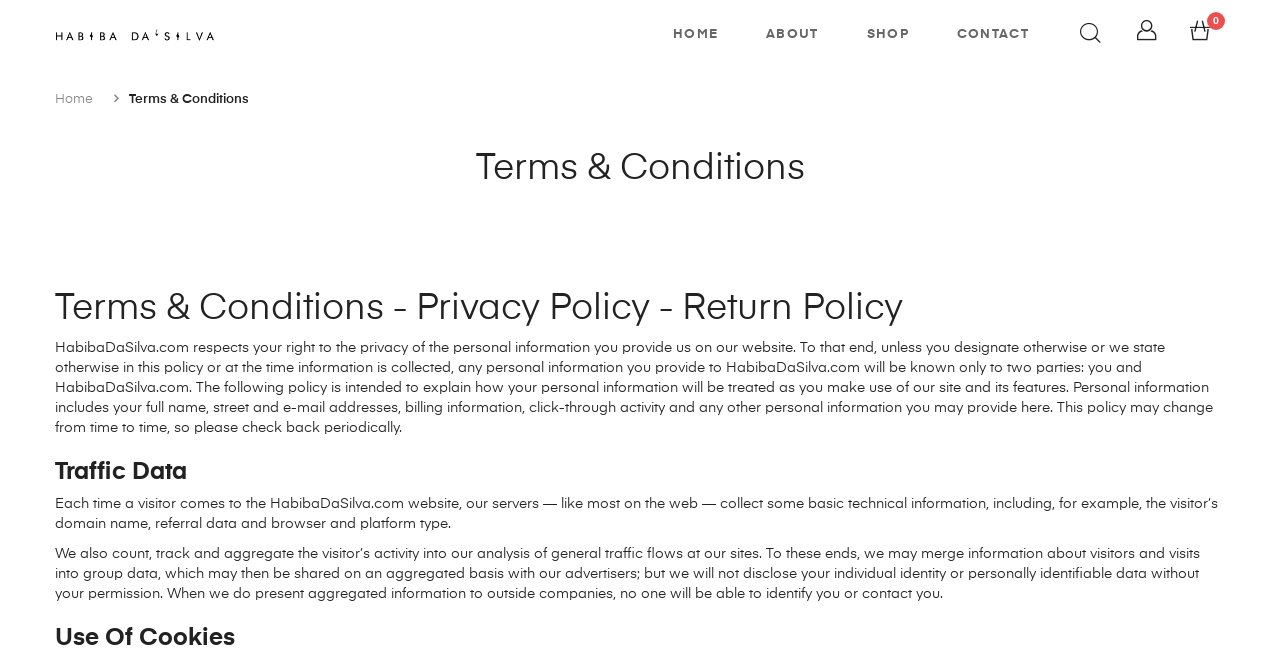What is the name of the website?
Look at the image and answer the question using a single word or phrase.

HabibaDaSilva.com